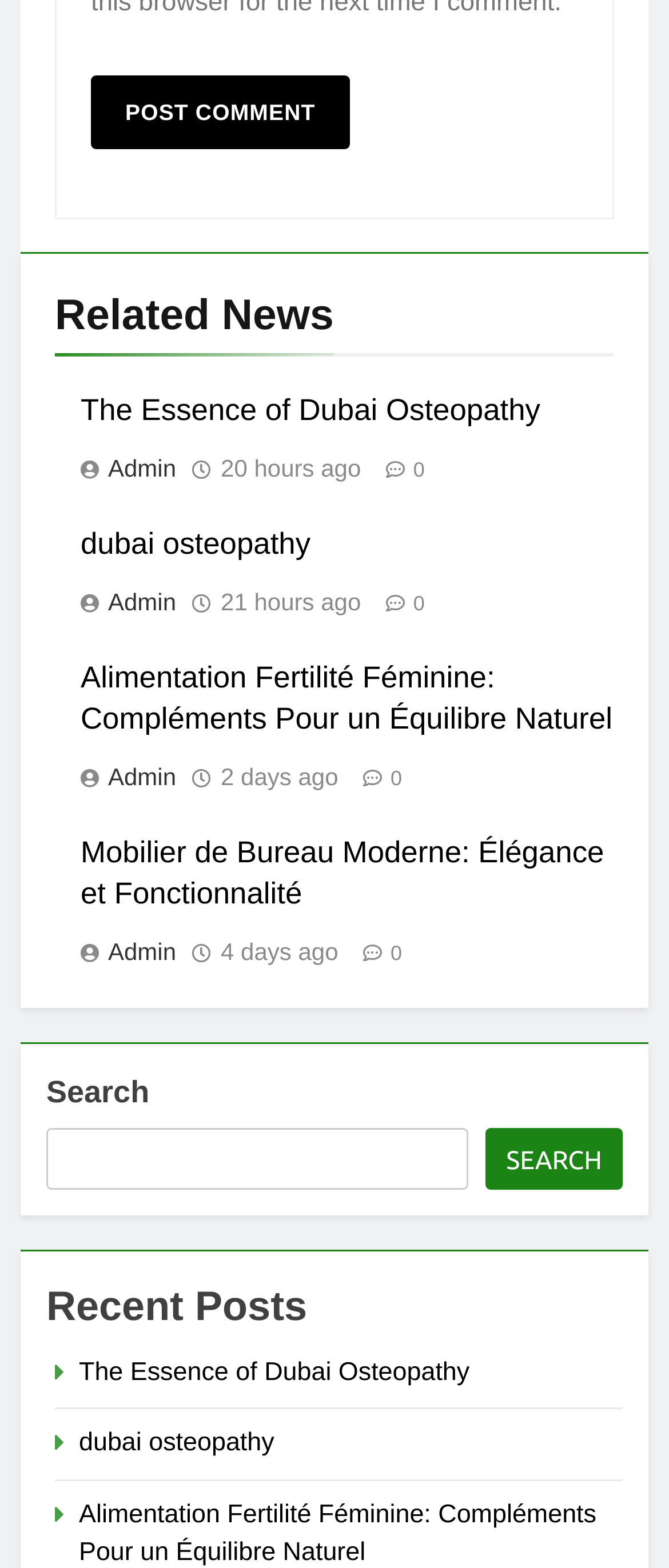Show the bounding box coordinates for the element that needs to be clicked to execute the following instruction: "Go to the 'Location' page". Provide the coordinates in the form of four float numbers between 0 and 1, i.e., [left, top, right, bottom].

None